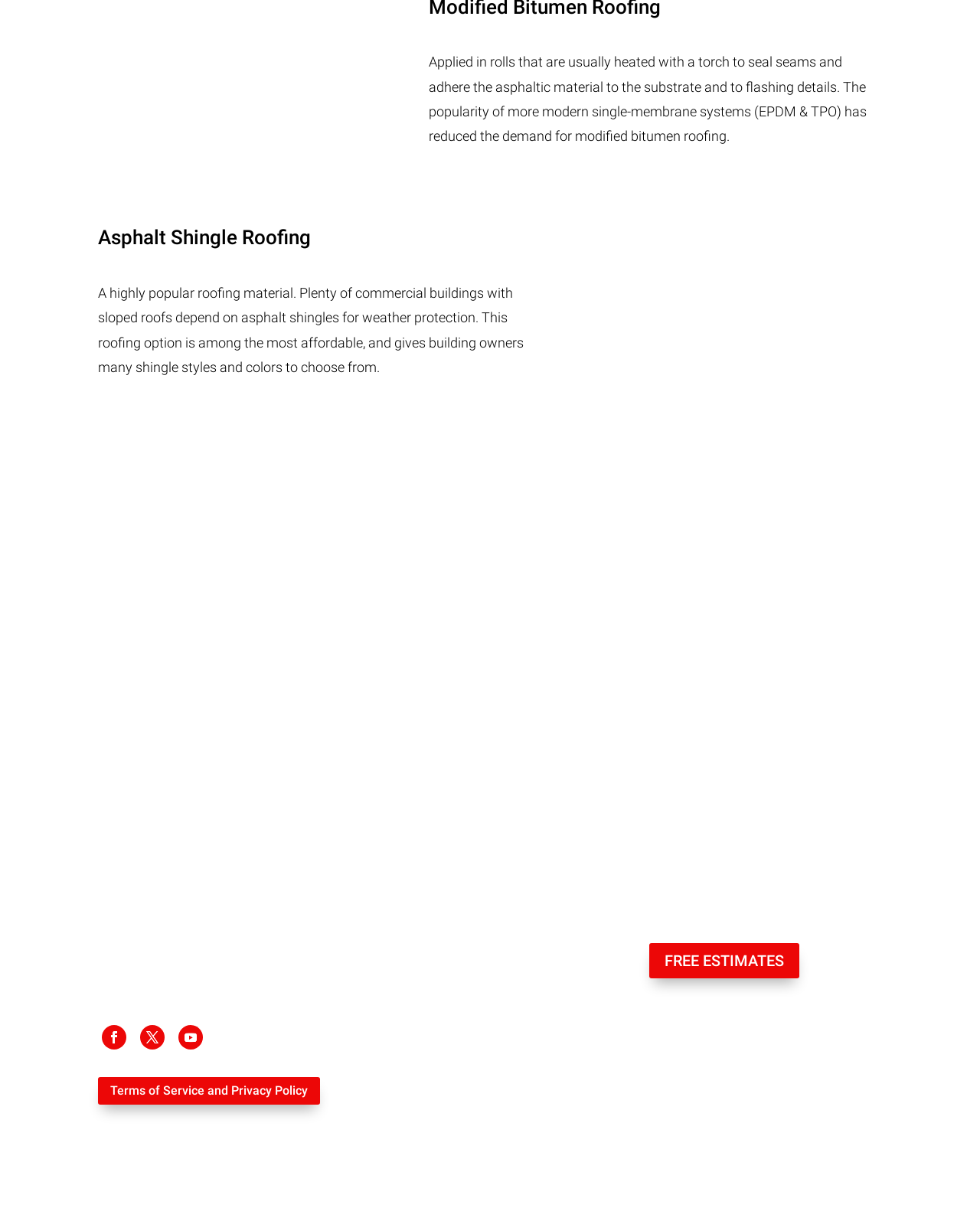Refer to the image and offer a detailed explanation in response to the question: What is the rating of the roofing company according to BBB?

The roofing company has an A+ rating according to the Better Business Bureau (BBB), which is indicated by the BBB A+ Accredited Business Logo displayed on the webpage.